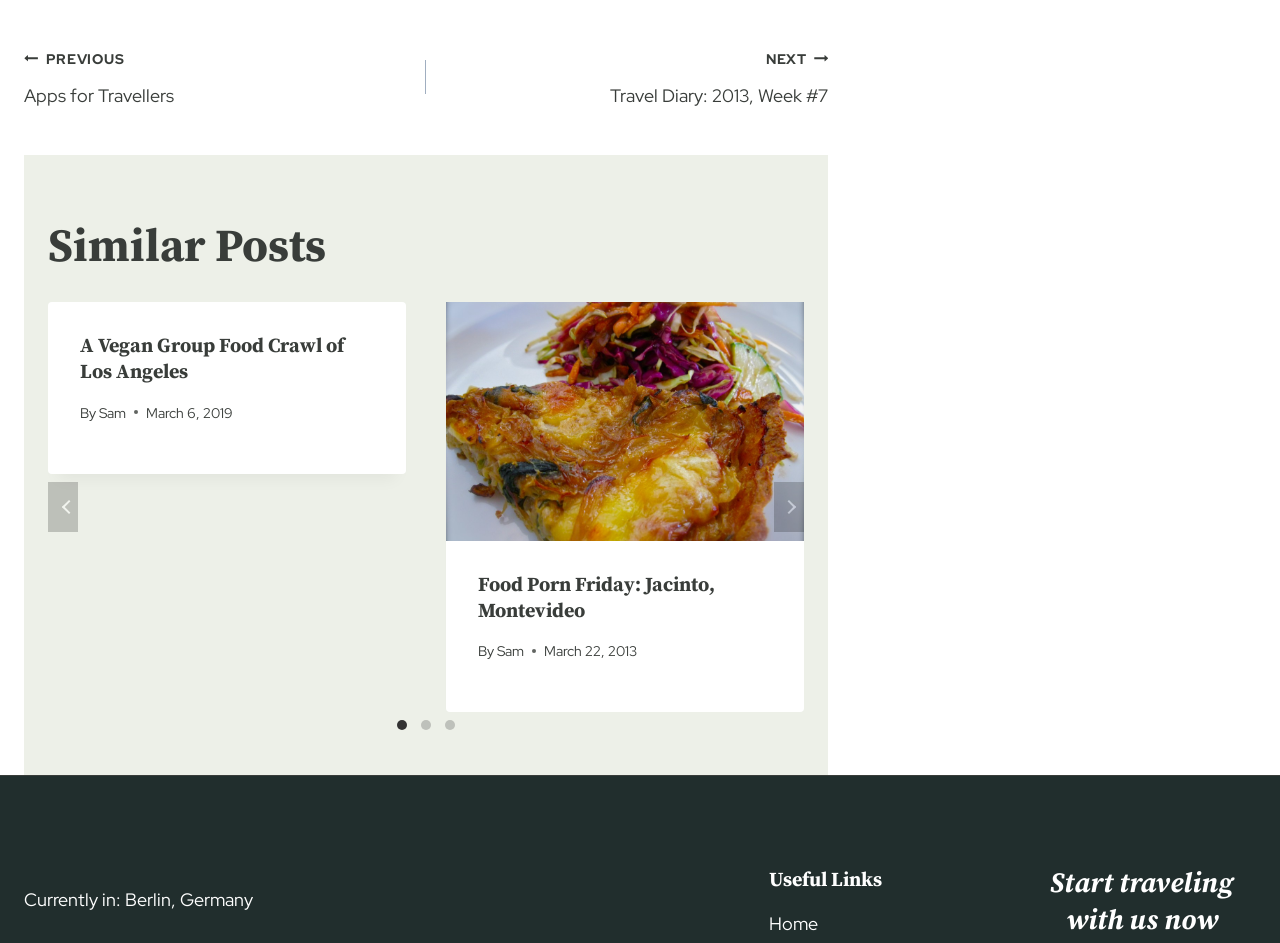What is the current location mentioned at the bottom of the page?
Please analyze the image and answer the question with as much detail as possible.

I found the static text element at the bottom of the page with the text 'Currently in: Berlin, Germany', indicating the current location.